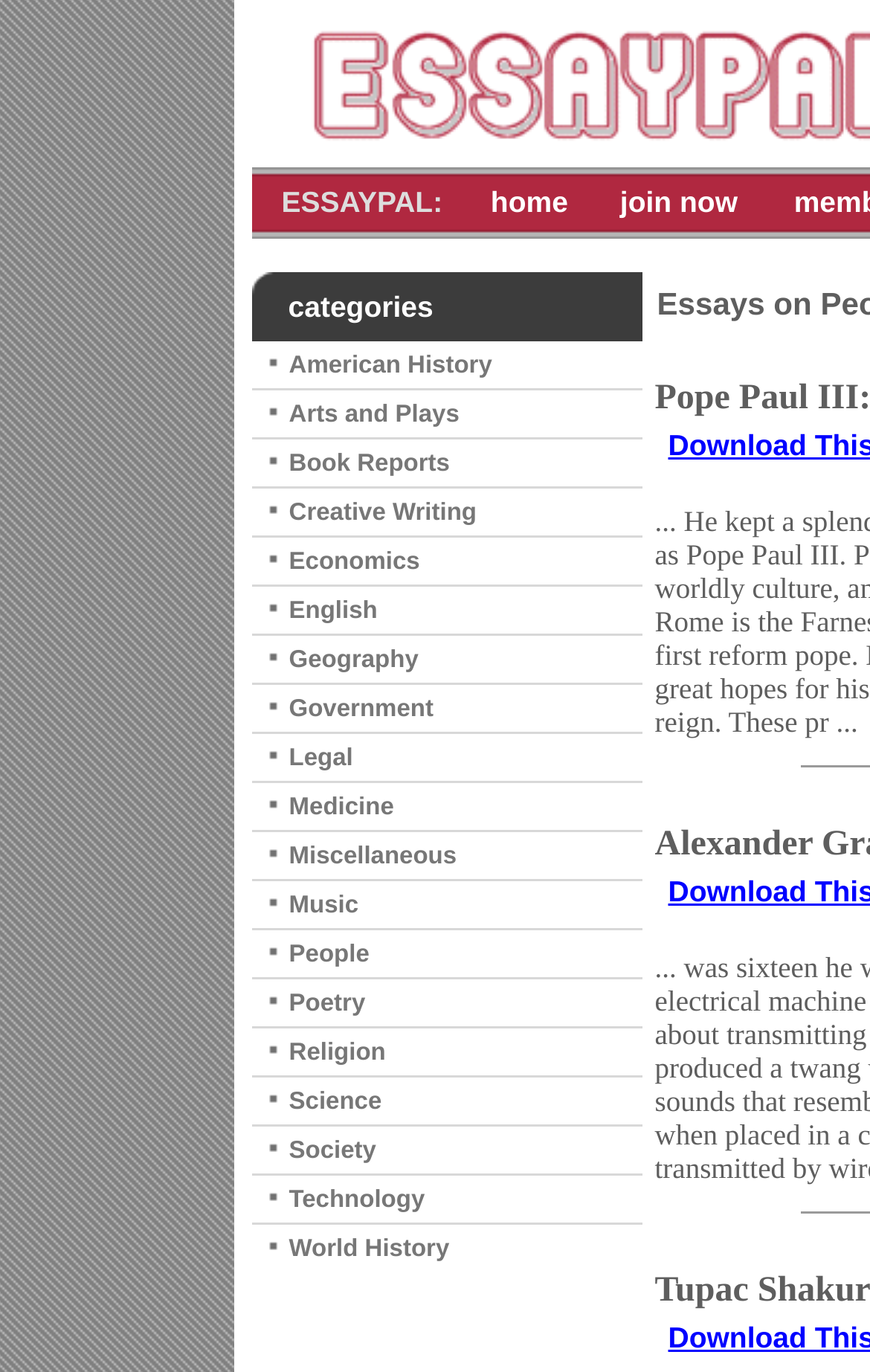Determine the bounding box of the UI component based on this description: "Science". The bounding box coordinates should be four float values between 0 and 1, i.e., [left, top, right, bottom].

[0.332, 0.793, 0.439, 0.812]